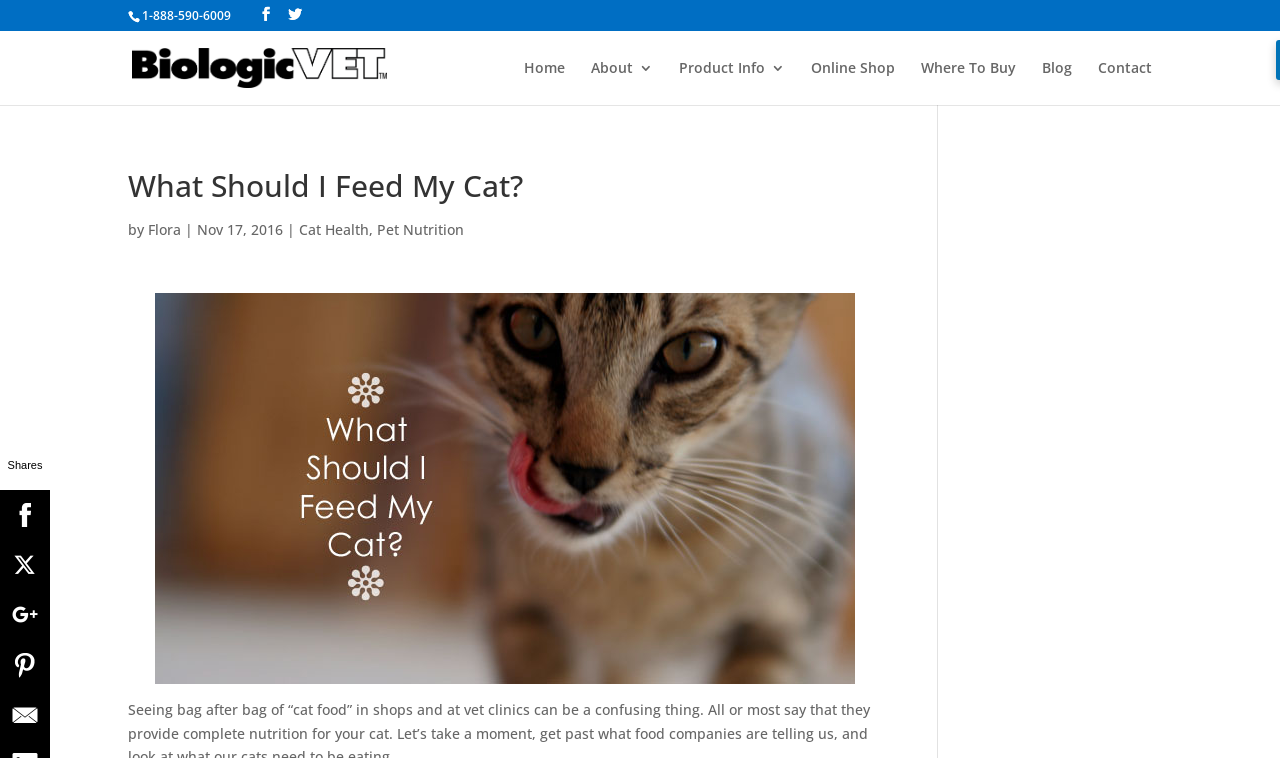Identify the bounding box for the UI element described as: "parent_node: Shares title="Facebook"". Ensure the coordinates are four float numbers between 0 and 1, formatted as [left, top, right, bottom].

[0.0, 0.646, 0.039, 0.712]